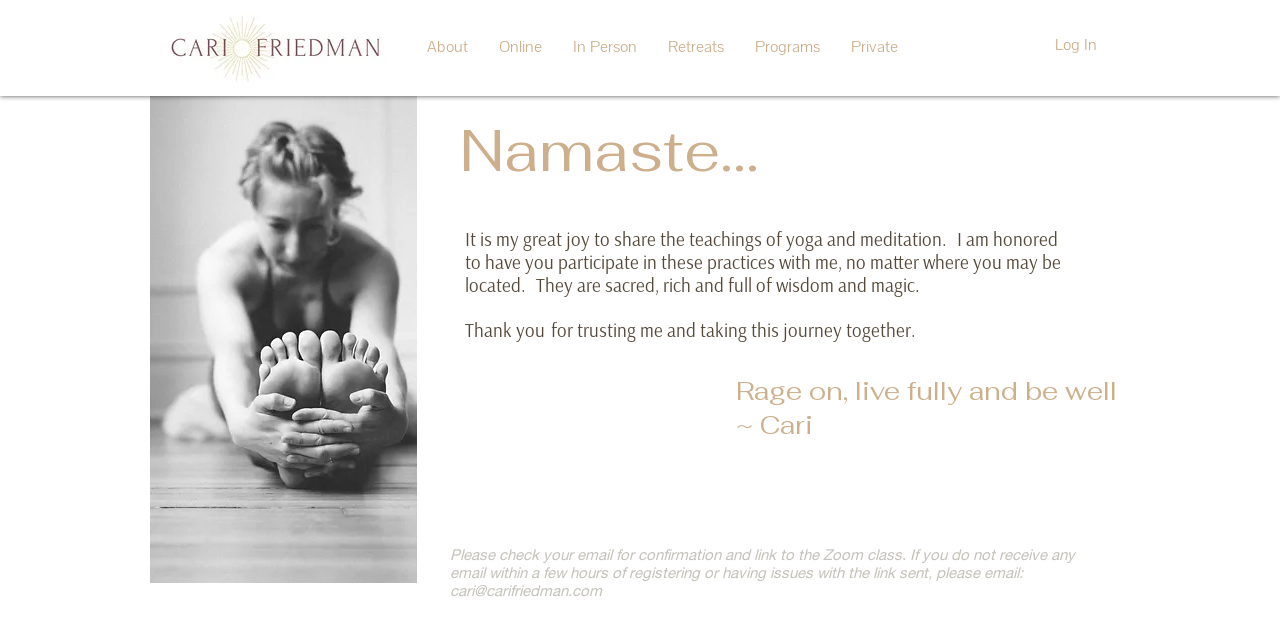Determine the bounding box of the UI component based on this description: "cari@carifriedman.com". The bounding box coordinates should be four float values between 0 and 1, i.e., [left, top, right, bottom].

[0.352, 0.902, 0.47, 0.93]